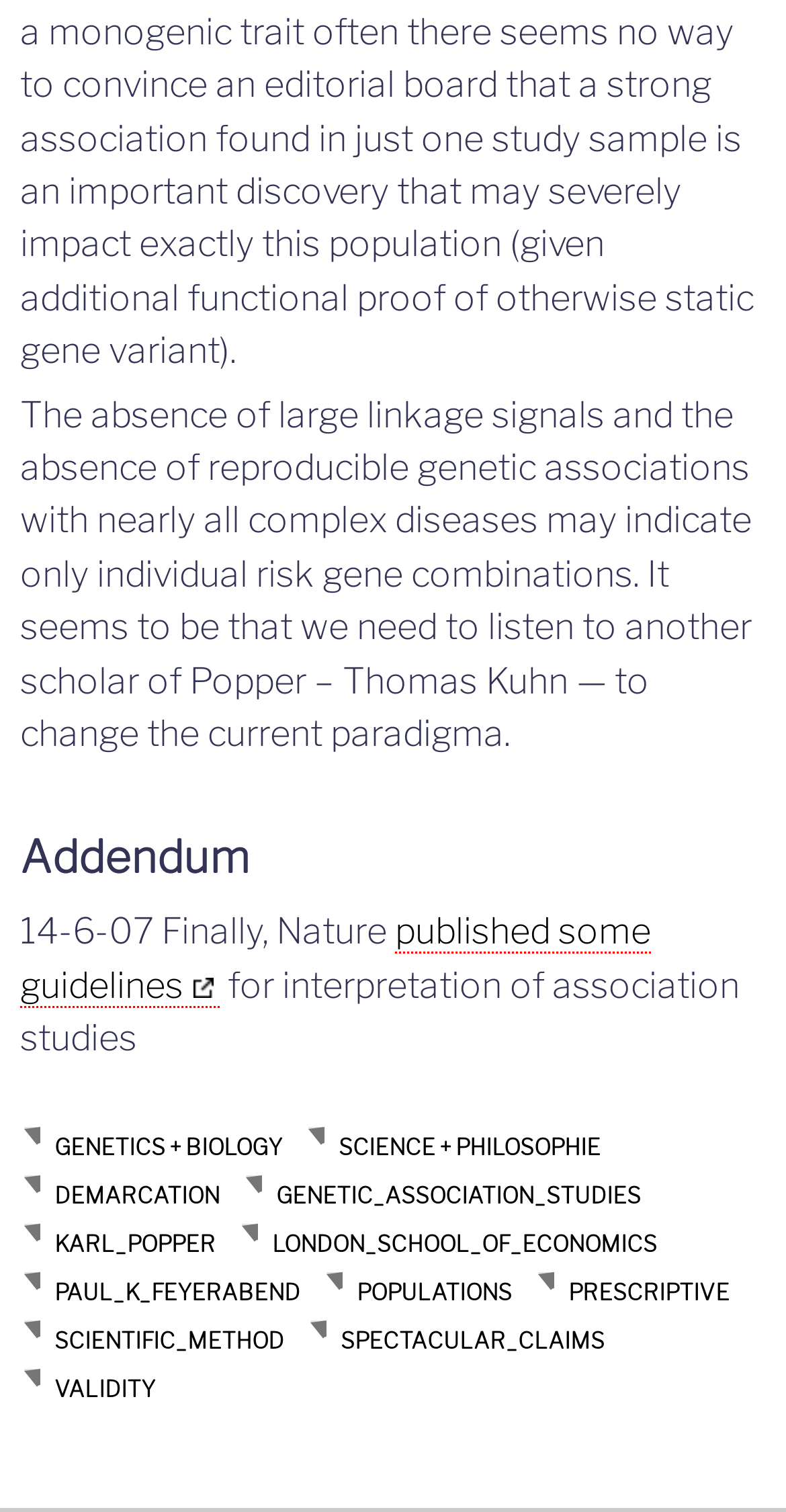Predict the bounding box of the UI element that fits this description: "paul_k_feyerabend".

[0.051, 0.842, 0.4, 0.869]